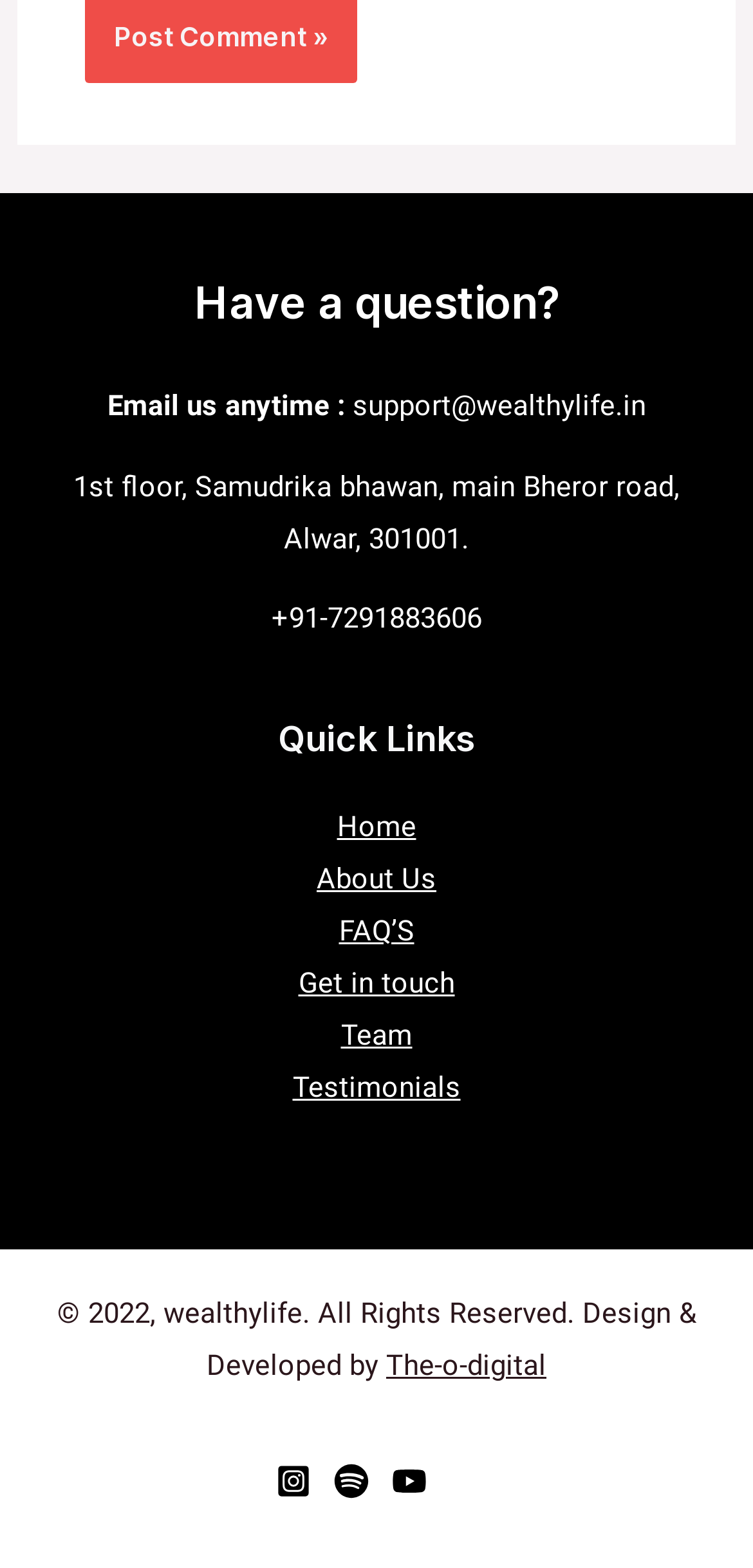Provide a single word or phrase answer to the question: 
What is the phone number to contact?

+91-7291883606